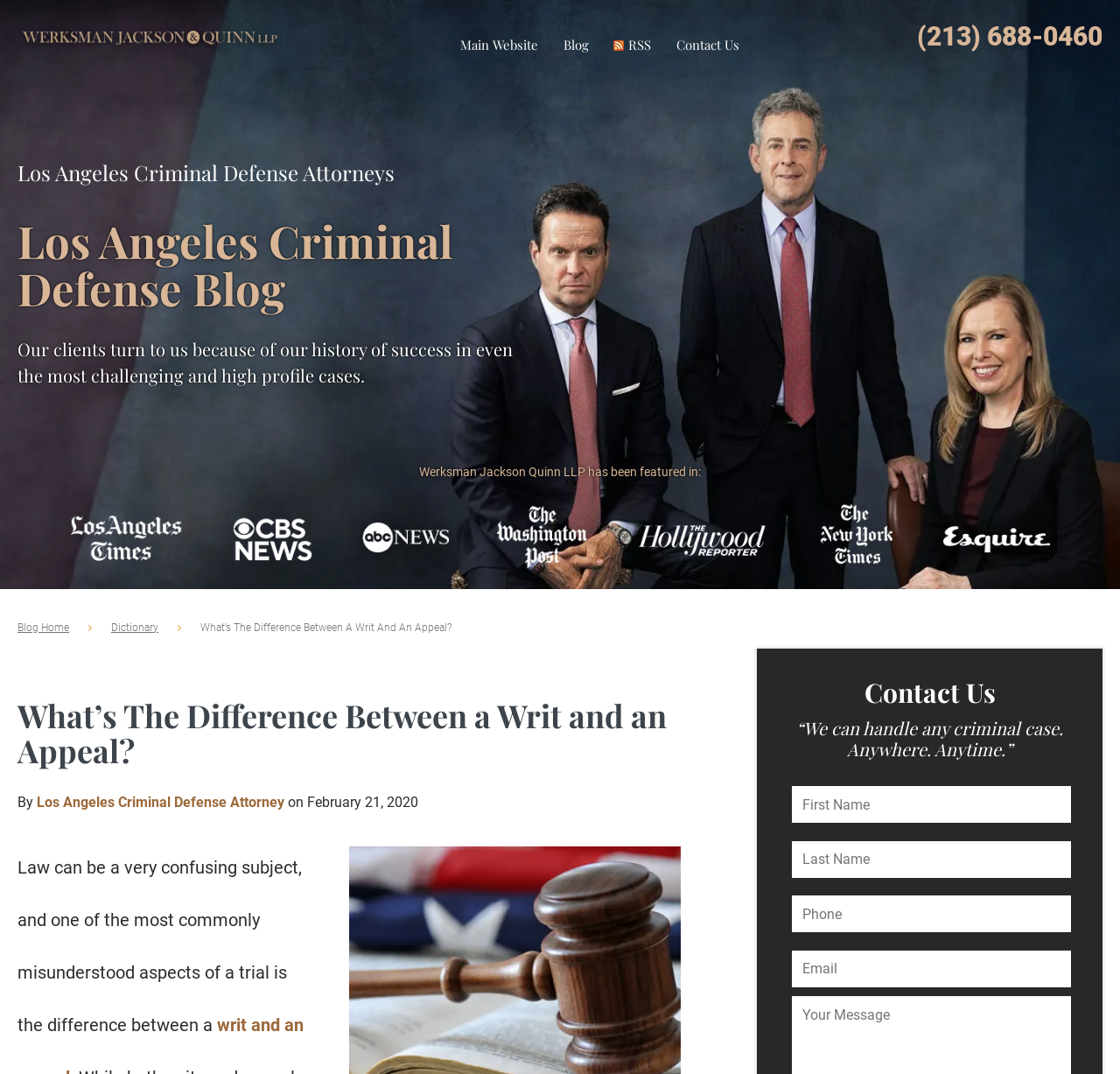Determine the coordinates of the bounding box that should be clicked to complete the instruction: "visit the main website". The coordinates should be represented by four float numbers between 0 and 1: [left, top, right, bottom].

[0.402, 0.024, 0.49, 0.061]